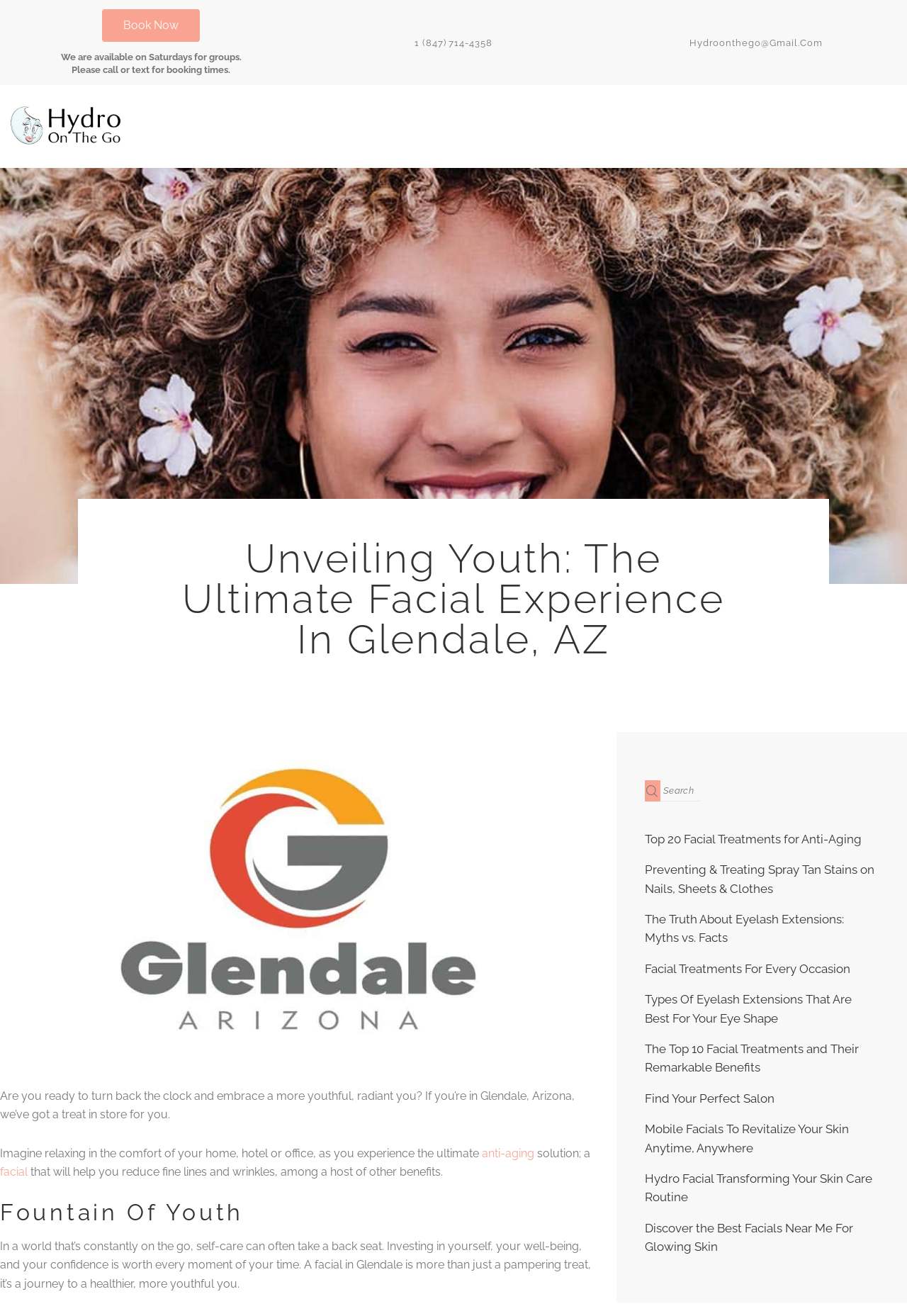Using the webpage screenshot, locate the HTML element that fits the following description and provide its bounding box: "See All".

None